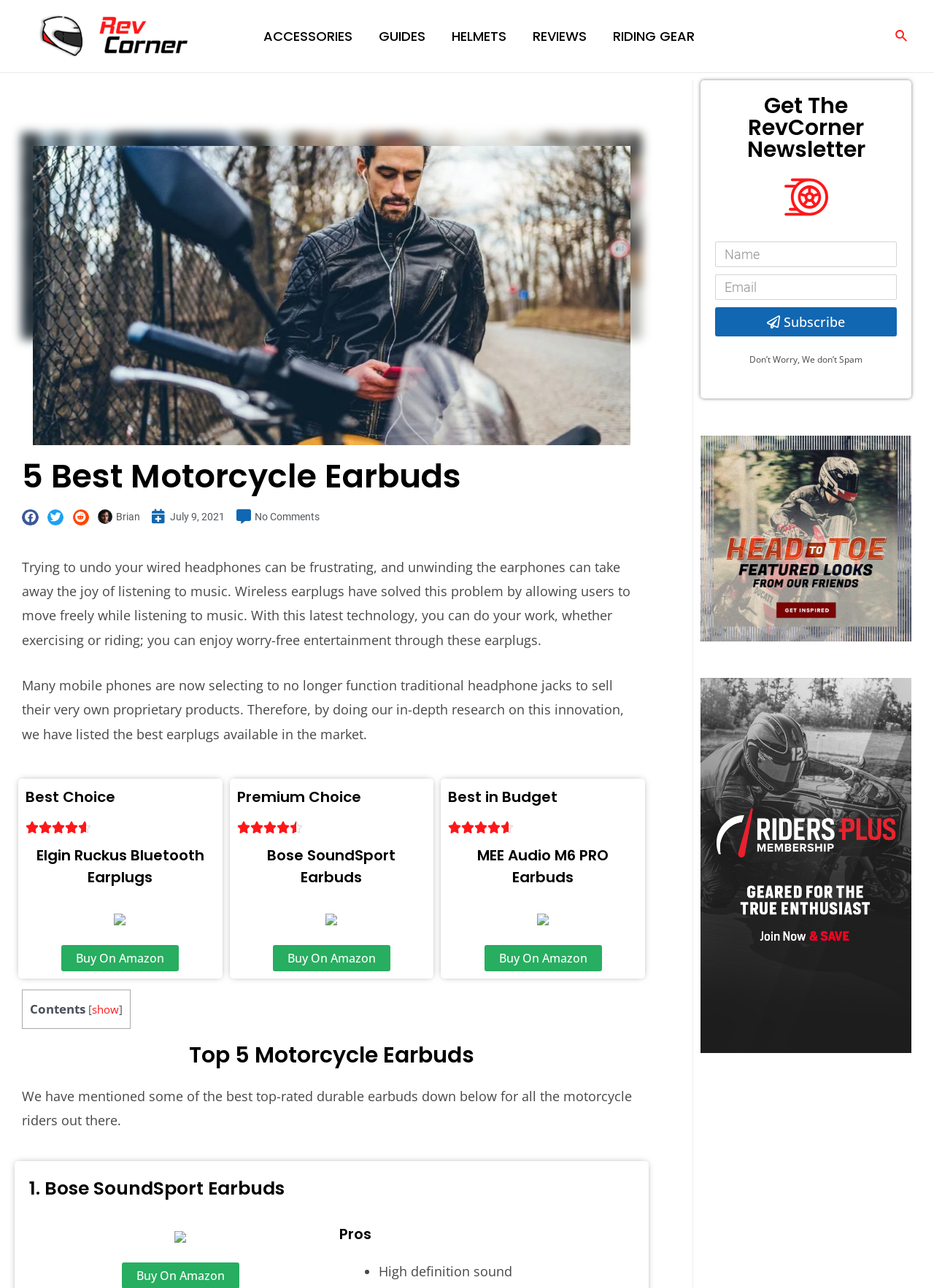Using the element description provided, determine the bounding box coordinates in the format (top-left x, top-left y, bottom-right x, bottom-right y). Ensure that all values are floating point numbers between 0 and 1. Element description: July 9, 2021

[0.163, 0.393, 0.241, 0.408]